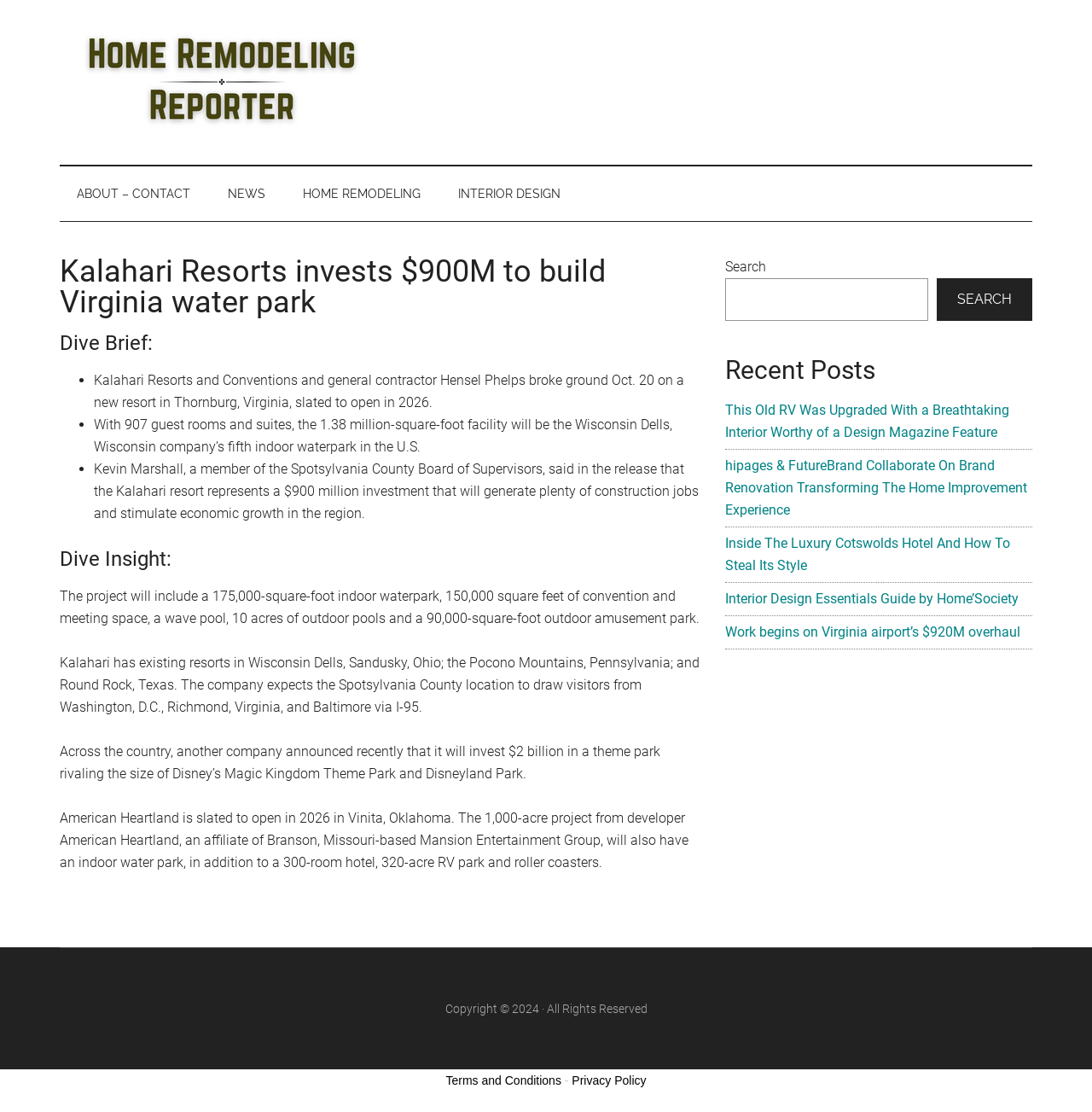Give a short answer to this question using one word or a phrase:
What is the size of the indoor waterpark in the new resort?

175,000 square feet